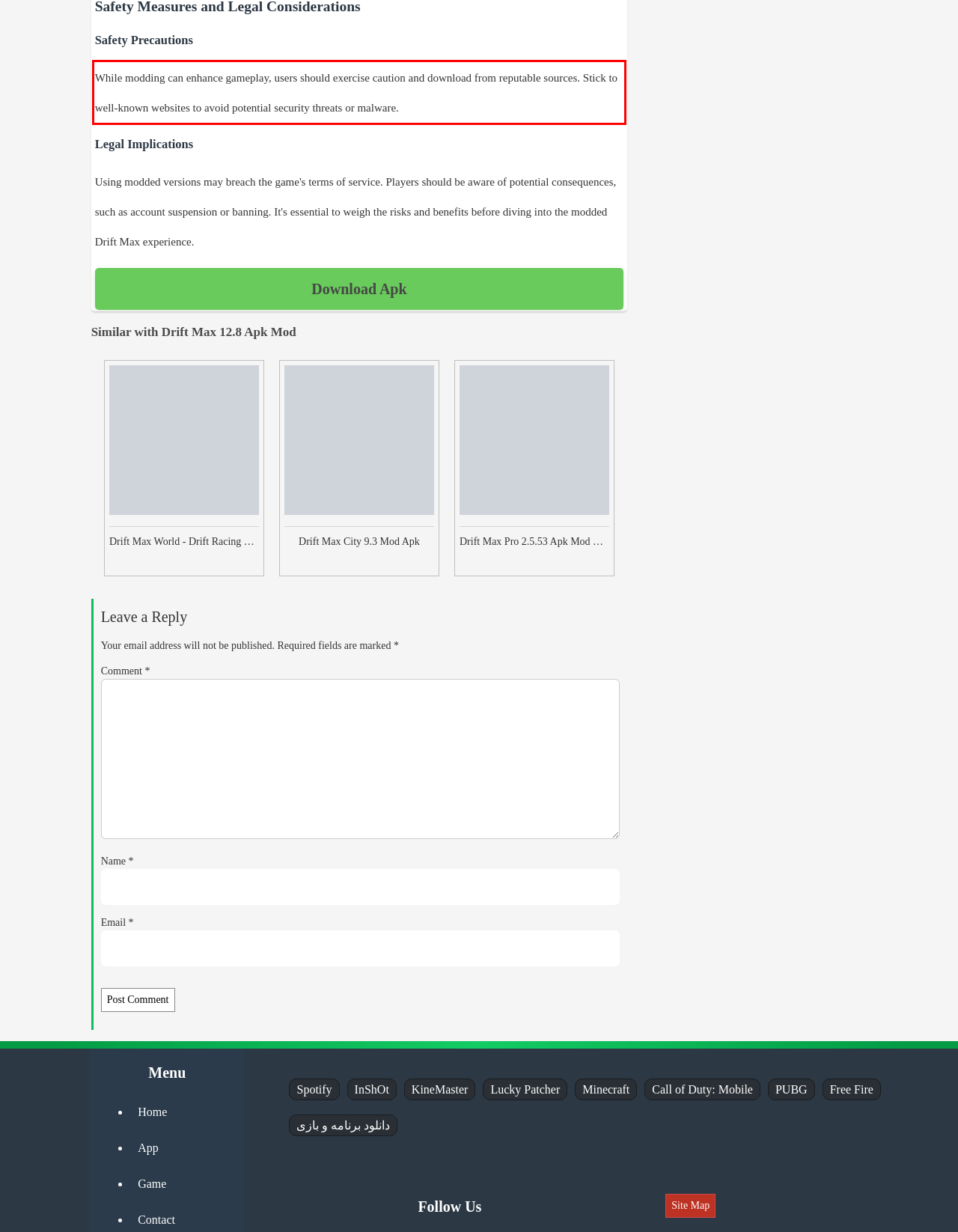You have a screenshot of a webpage with a UI element highlighted by a red bounding box. Use OCR to obtain the text within this highlighted area.

While modding can enhance gameplay, users should exercise caution and download from reputable sources. Stick to well-known websites to avoid potential security threats or malware.